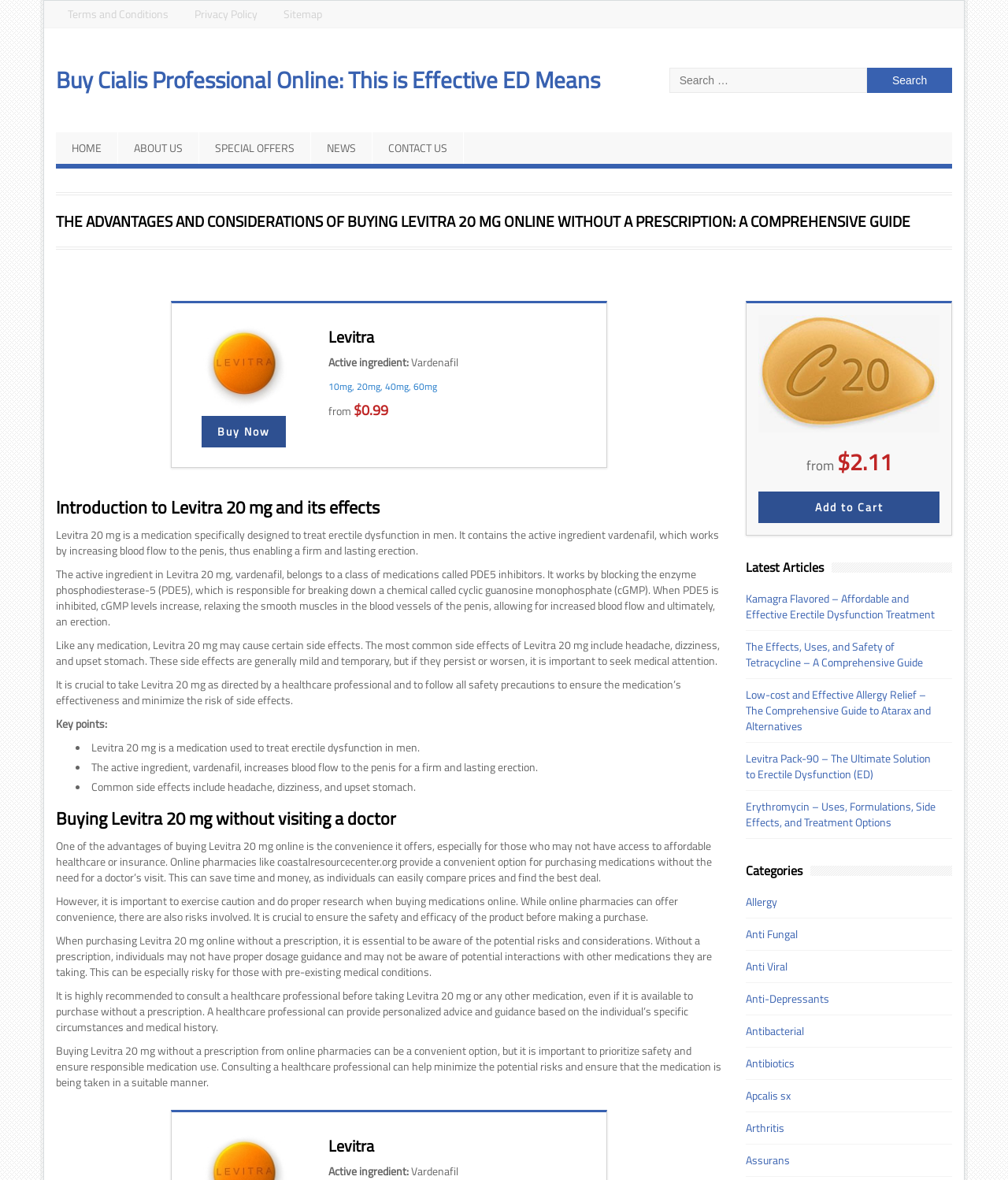Highlight the bounding box coordinates of the region I should click on to meet the following instruction: "Search for something".

[0.664, 0.057, 0.86, 0.079]